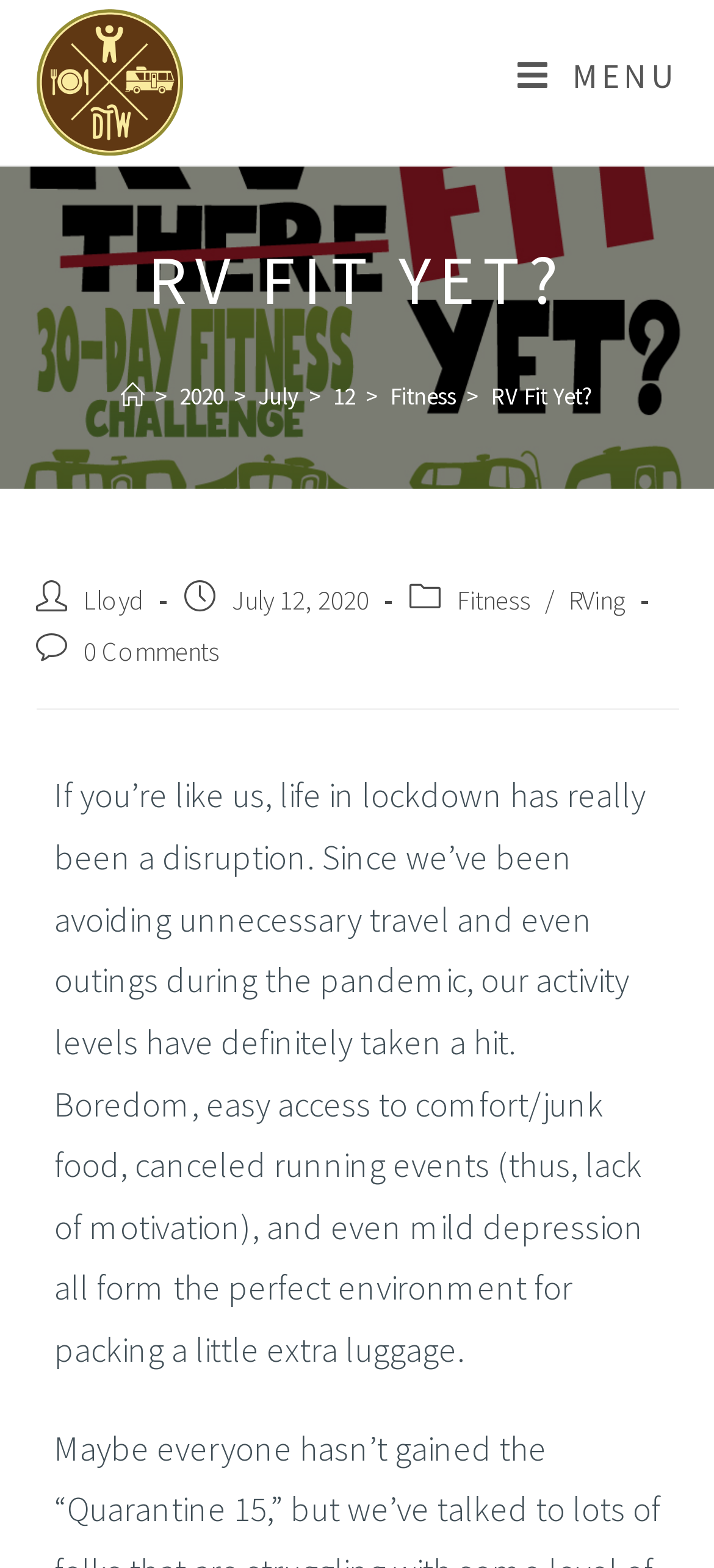Please pinpoint the bounding box coordinates for the region I should click to adhere to this instruction: "Click on the 'RV Fit Yet?' link".

[0.687, 0.243, 0.831, 0.263]